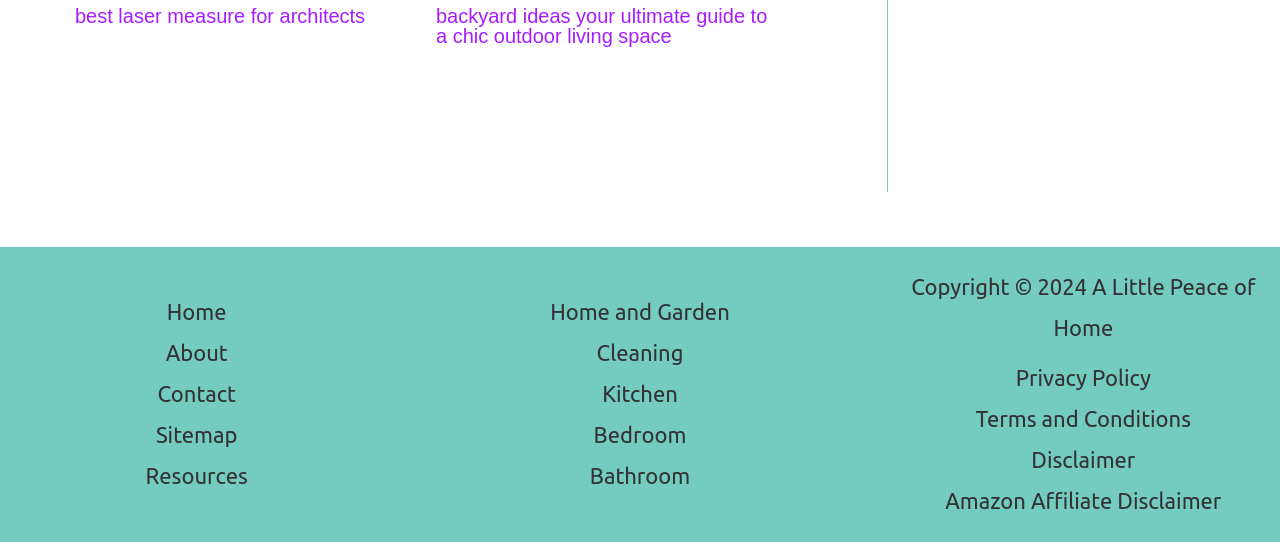Locate the bounding box coordinates of the element that should be clicked to fulfill the instruction: "explore the kitchen section".

[0.47, 0.703, 0.53, 0.749]